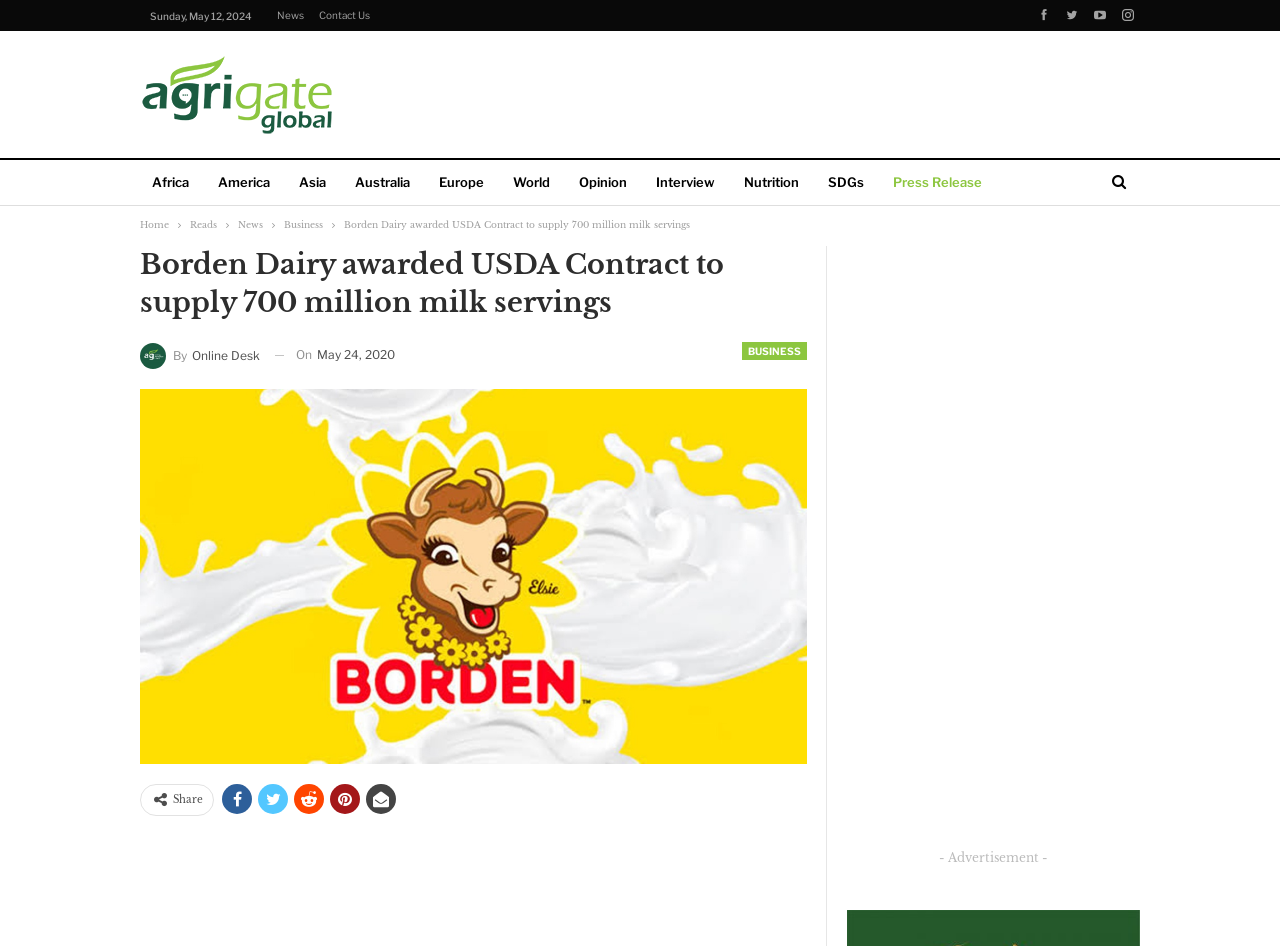What is the date of the news article?
Please answer the question as detailed as possible.

I found the date of the news article by looking at the time element in the webpage, which is located below the heading 'Borden Dairy awarded USDA Contract to supply 700 million milk servings'. The time element contains the text 'On May 24, 2020'.